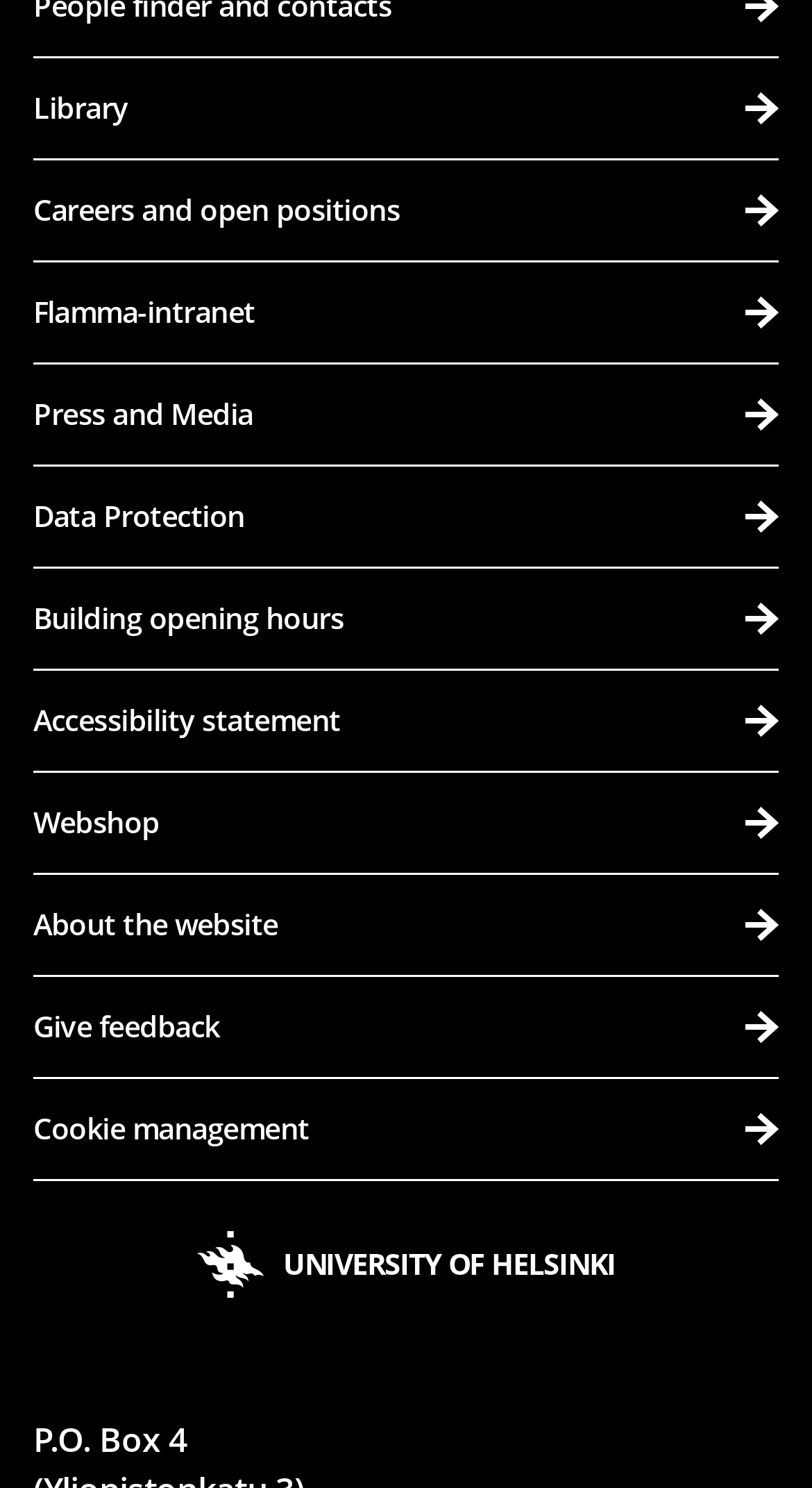Locate the bounding box coordinates of the clickable element to fulfill the following instruction: "Explore Careers and open positions". Provide the coordinates as four float numbers between 0 and 1 in the format [left, top, right, bottom].

[0.041, 0.107, 0.959, 0.176]